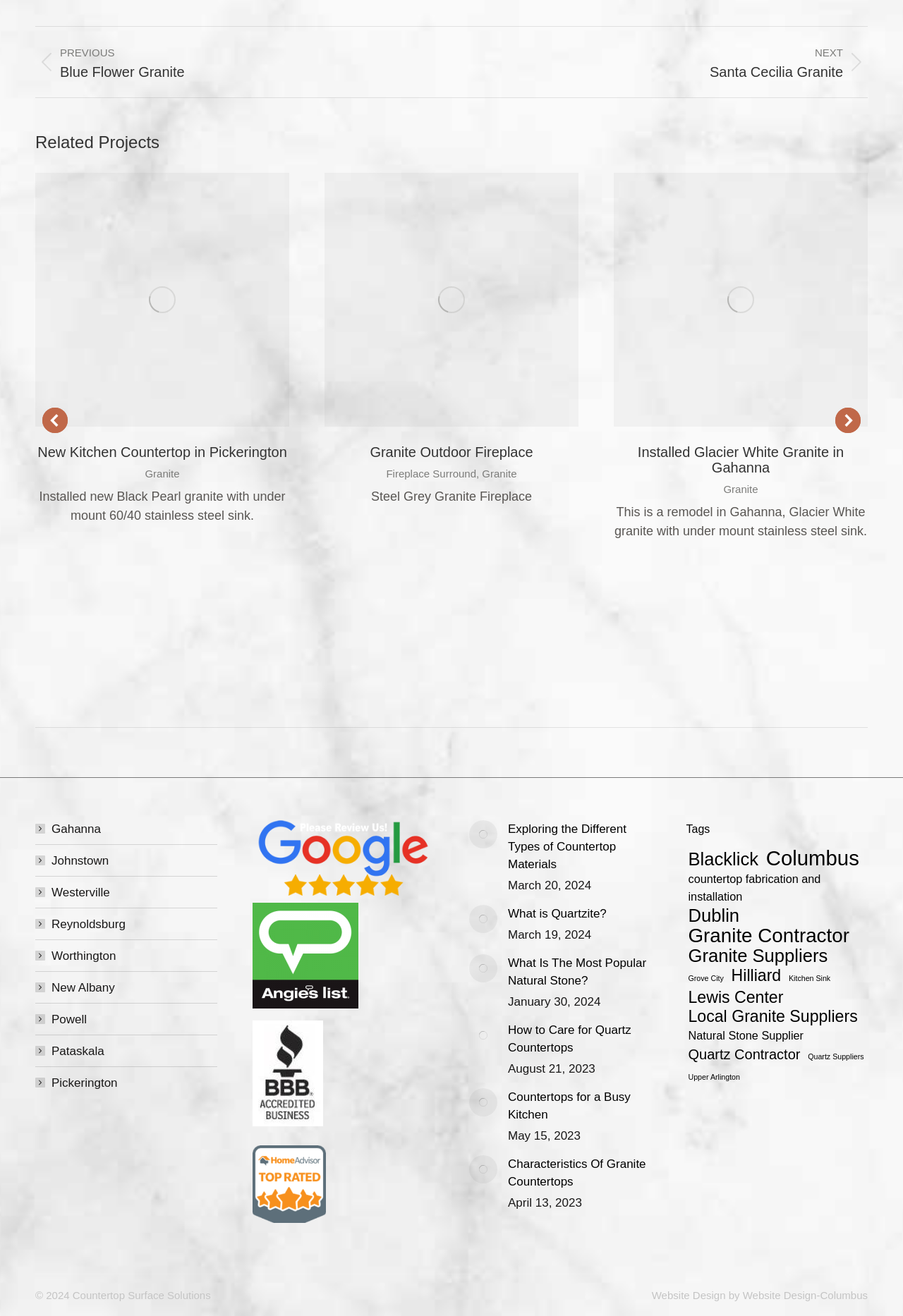Find and specify the bounding box coordinates that correspond to the clickable region for the instruction: "Click on the 'Previous project: Blue Flower Granite' link".

[0.039, 0.034, 0.477, 0.06]